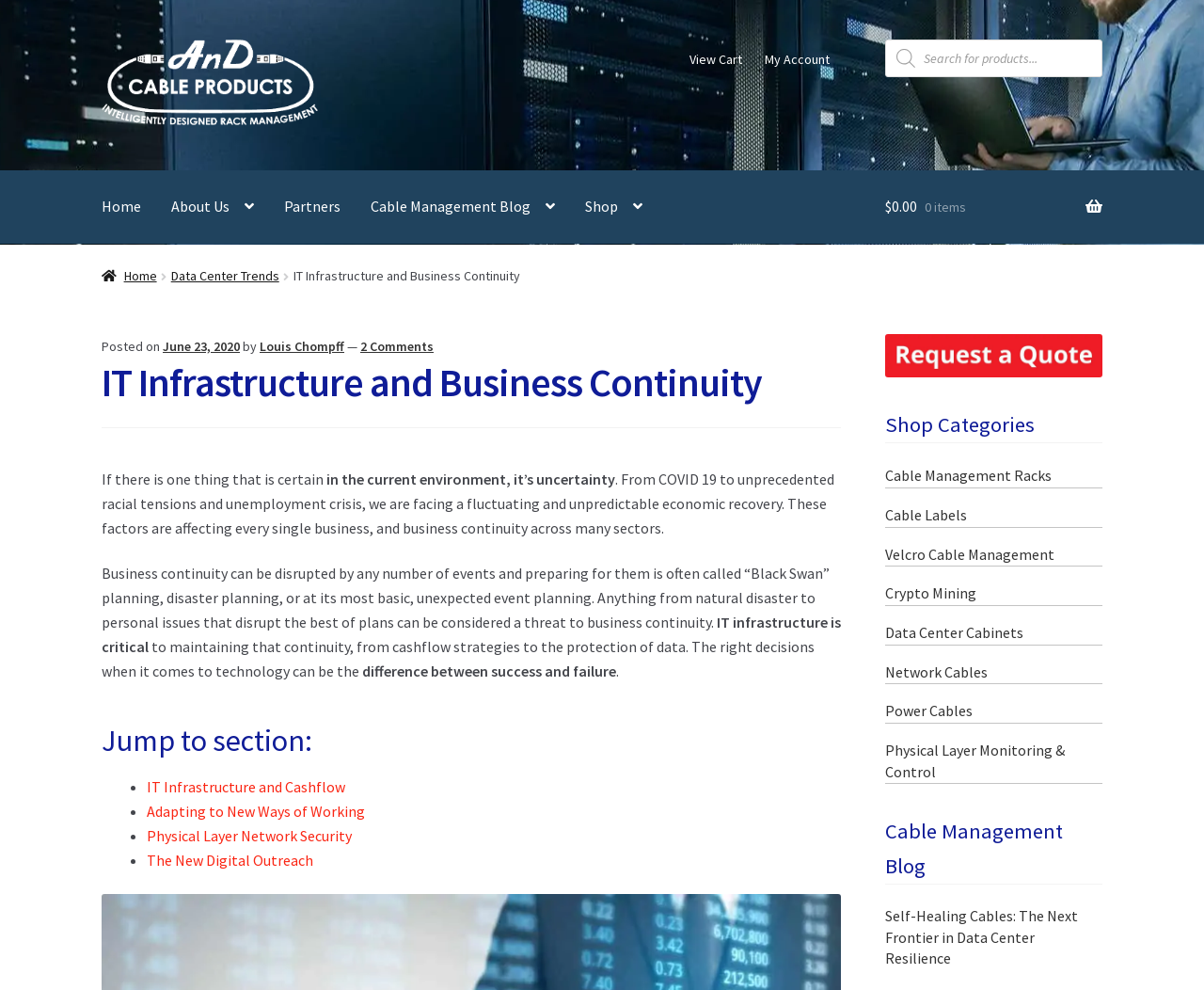Determine the bounding box coordinates for the clickable element required to fulfill the instruction: "Search for products". Provide the coordinates as four float numbers between 0 and 1, i.e., [left, top, right, bottom].

[0.735, 0.04, 0.916, 0.078]